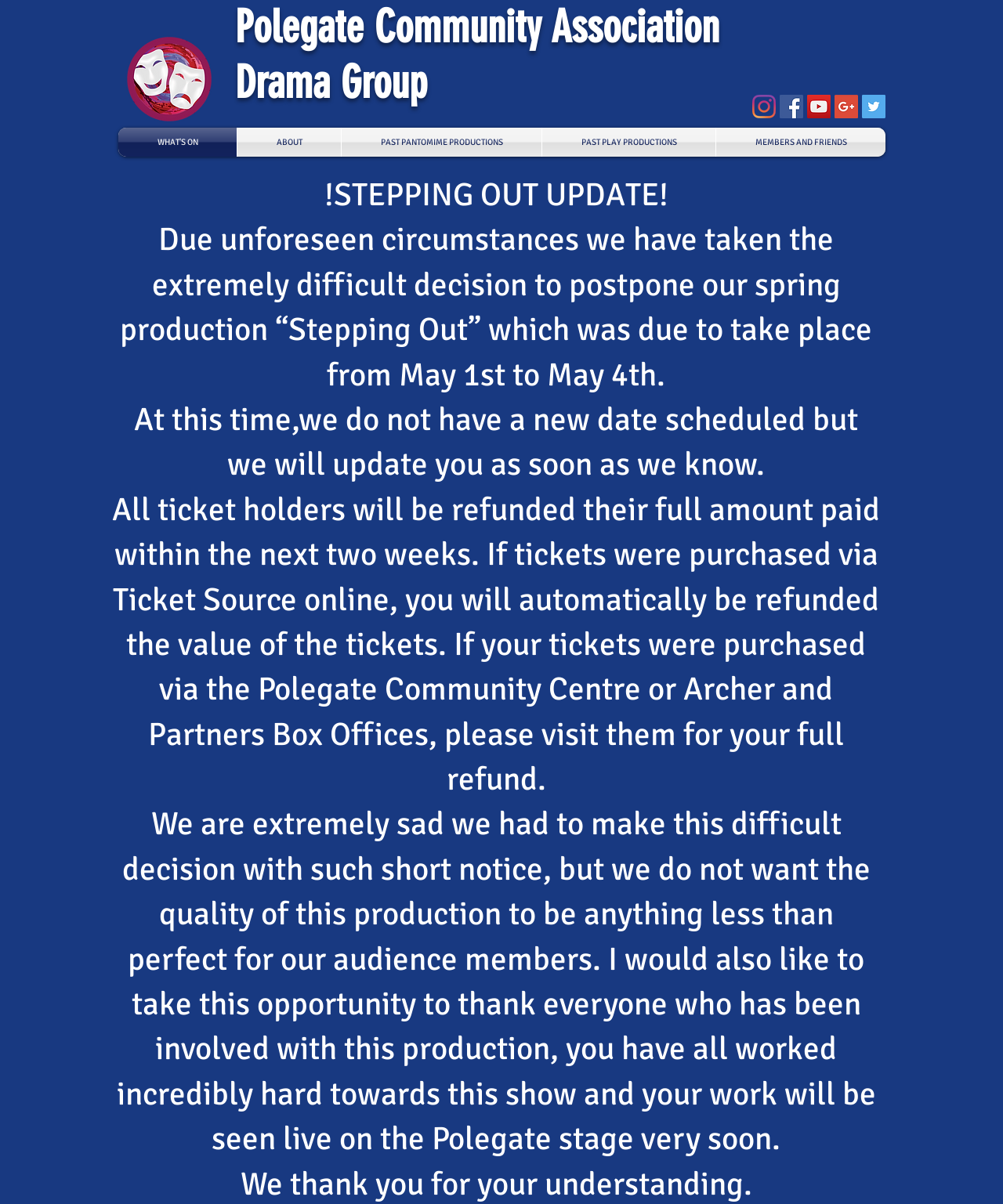What is the name of the drama group?
Deliver a detailed and extensive answer to the question.

I found the answer by looking at the heading element with the text 'Polegate Community Association Drama Group' which is located at the top of the webpage.